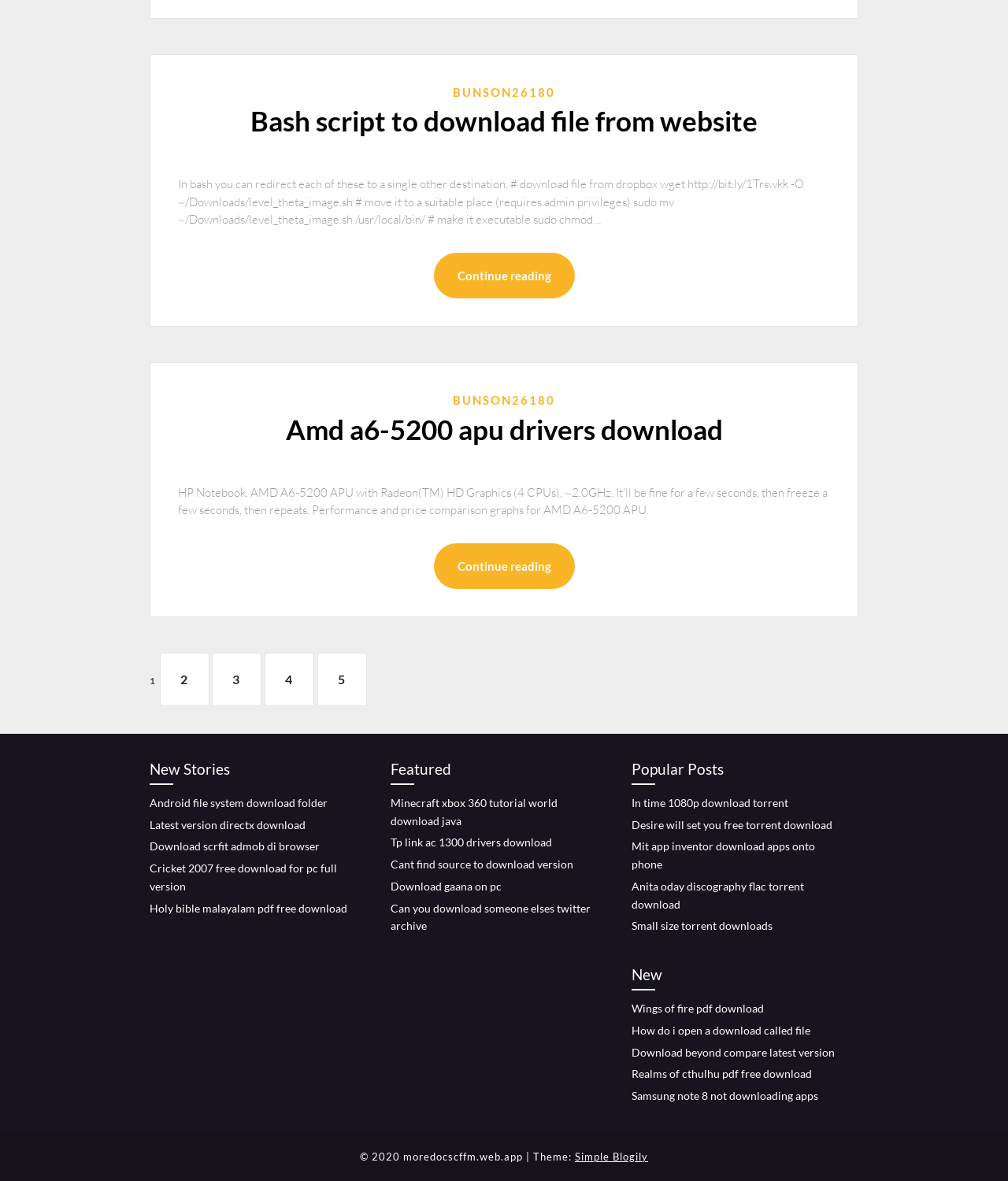Please give a short response to the question using one word or a phrase:
What is the category of the link 'Amd a6-5200 apu drivers download'?

New Stories